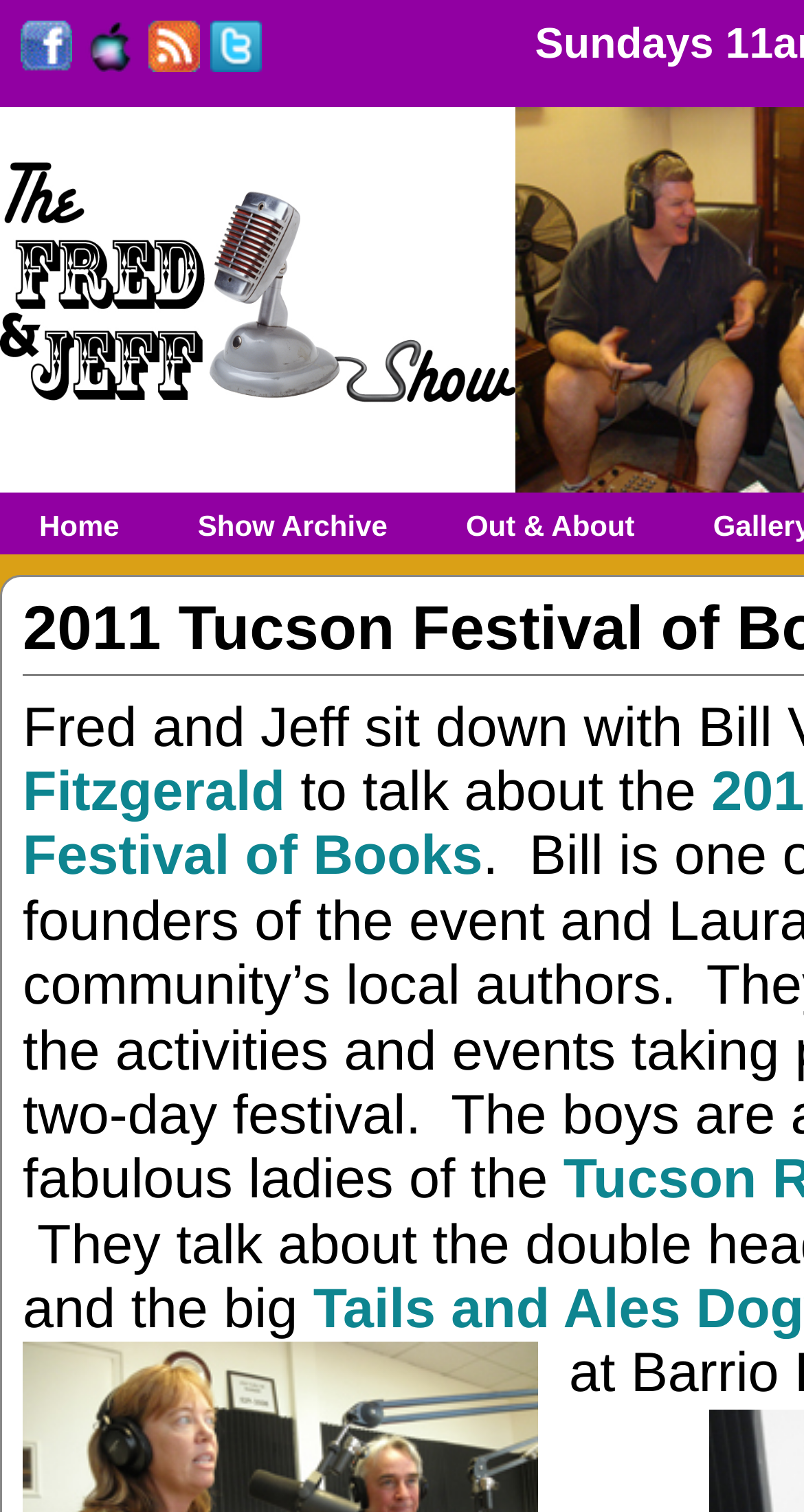Please find the bounding box for the following UI element description. Provide the coordinates in (top-left x, top-left y, bottom-right x, bottom-right y) format, with values between 0 and 1: Home

[0.038, 0.325, 0.159, 0.366]